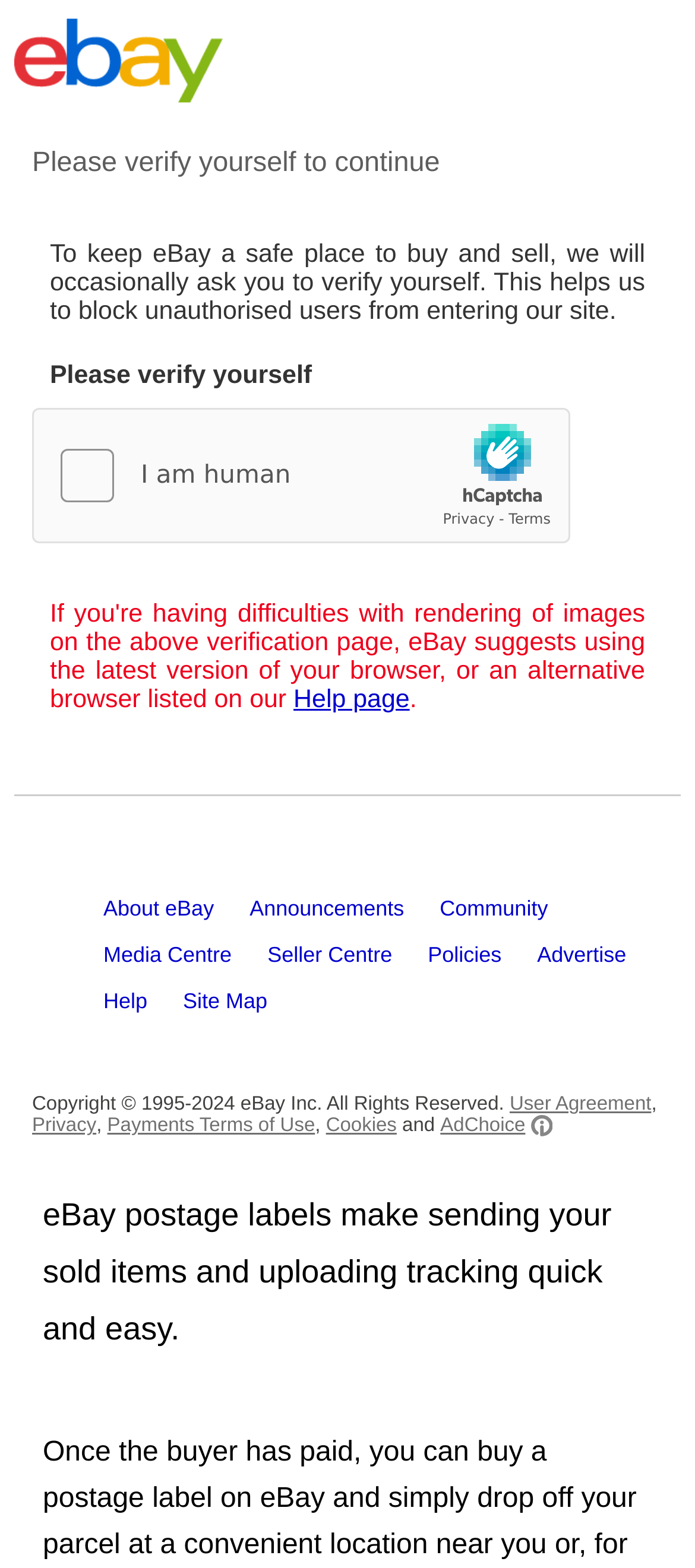Generate the text content of the main heading of the webpage.

Buying postage labels on eBay